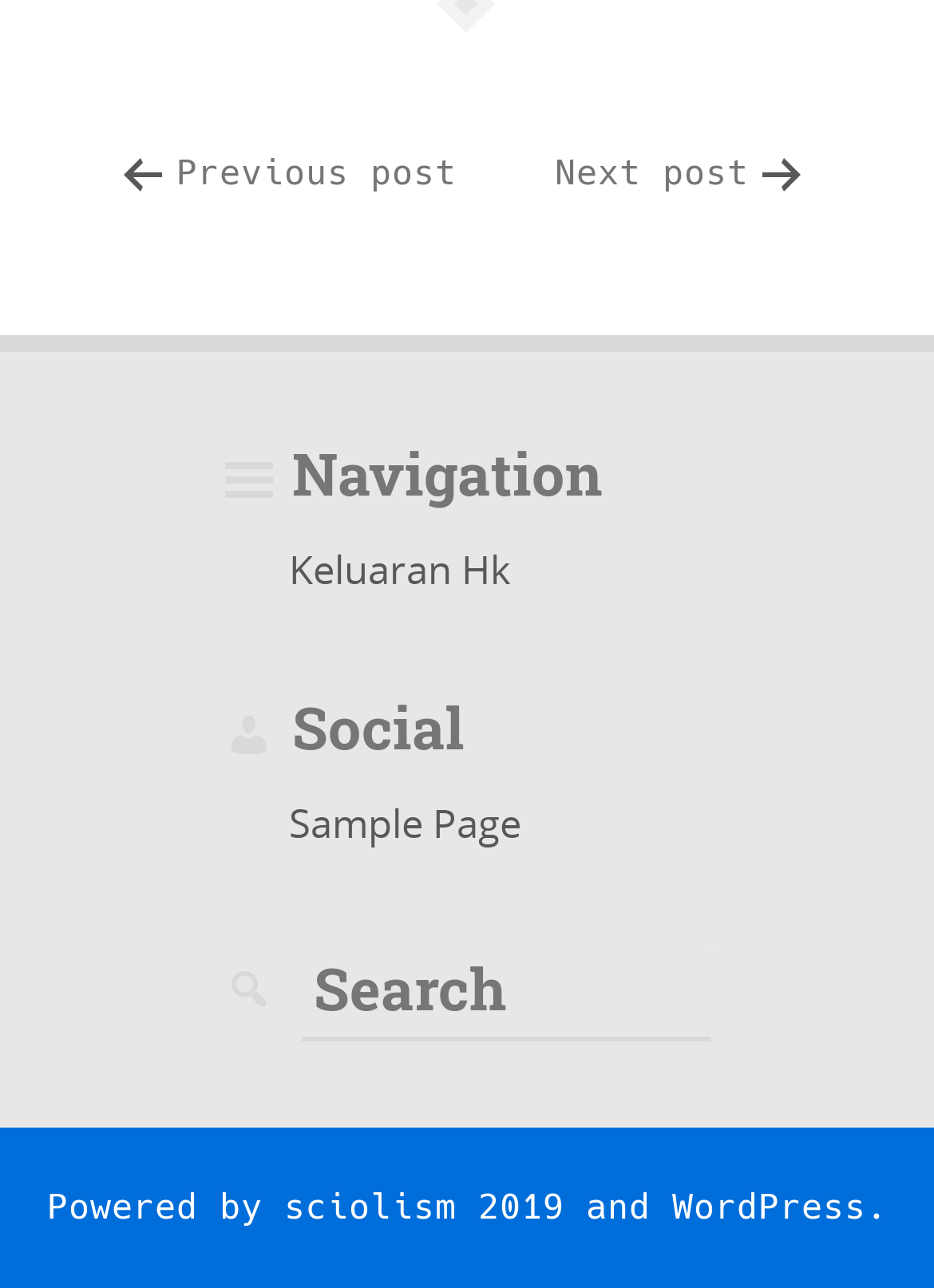Using the element description provided, determine the bounding box coordinates in the format (top-left x, top-left y, bottom-right x, bottom-right y). Ensure that all values are floating point numbers between 0 and 1. Element description: WordPress

[0.719, 0.922, 0.927, 0.952]